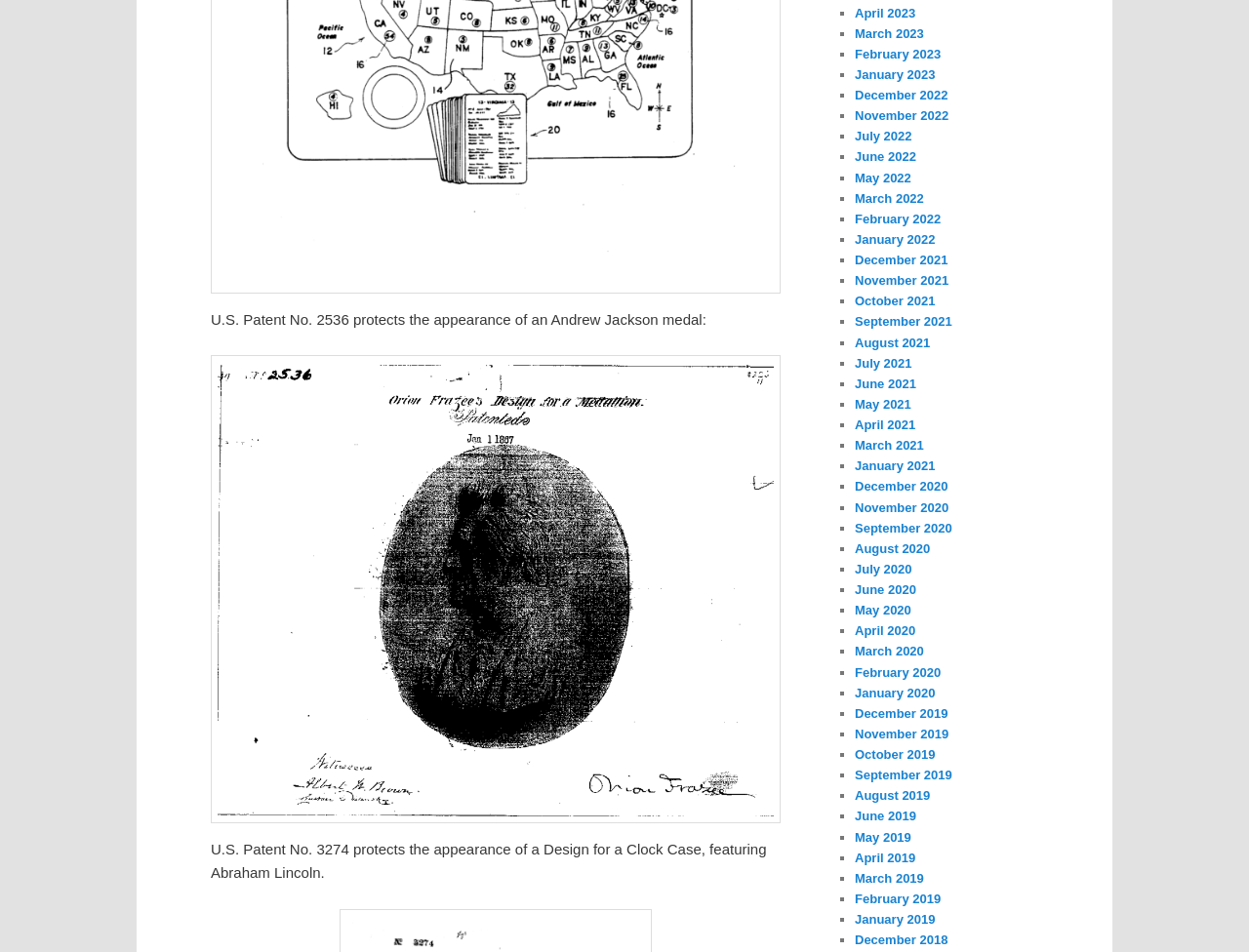Could you determine the bounding box coordinates of the clickable element to complete the instruction: "View April 2023"? Provide the coordinates as four float numbers between 0 and 1, i.e., [left, top, right, bottom].

[0.684, 0.006, 0.733, 0.021]